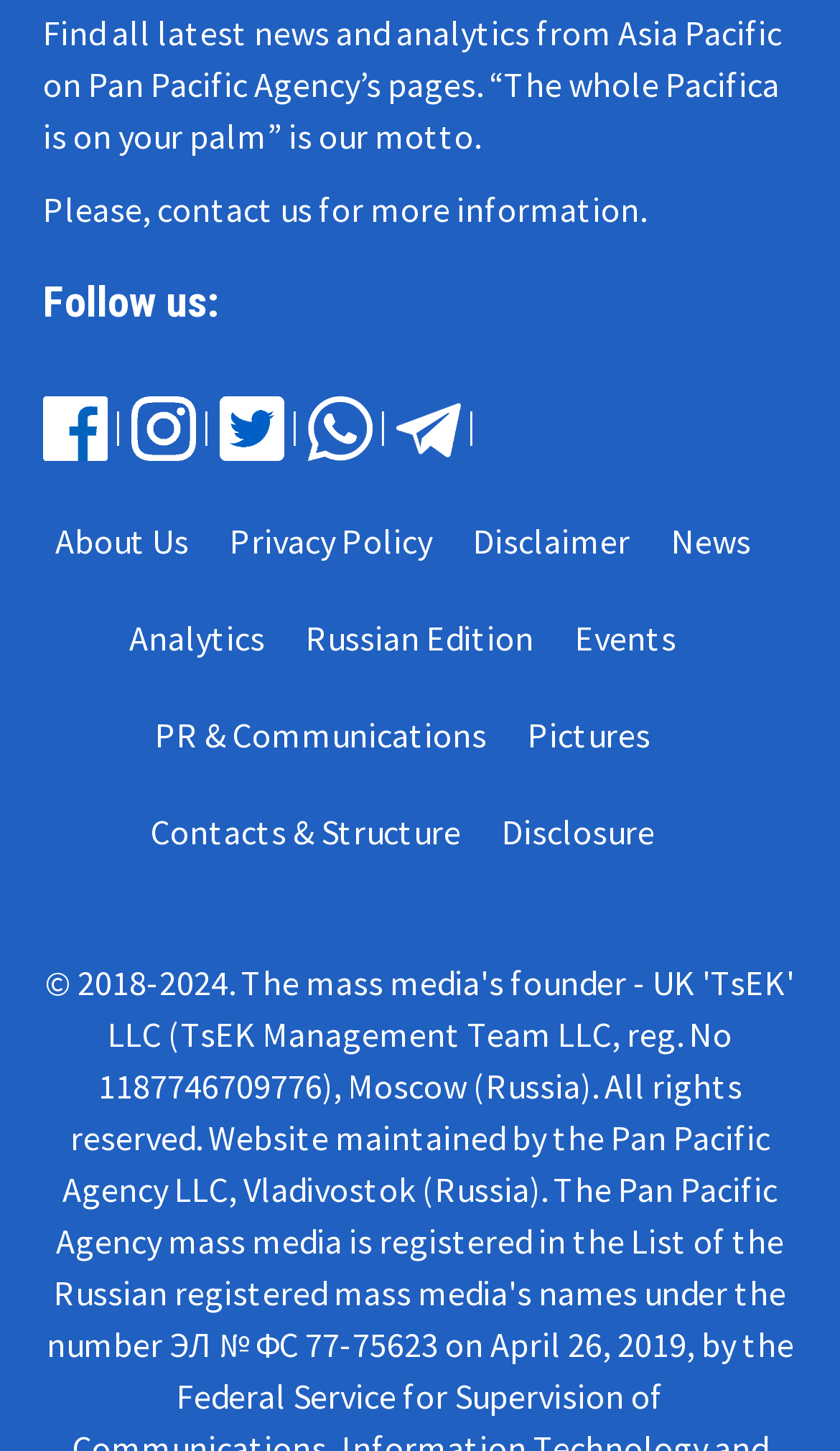Could you find the bounding box coordinates of the clickable area to complete this instruction: "view analytics"?

[0.154, 0.424, 0.356, 0.454]